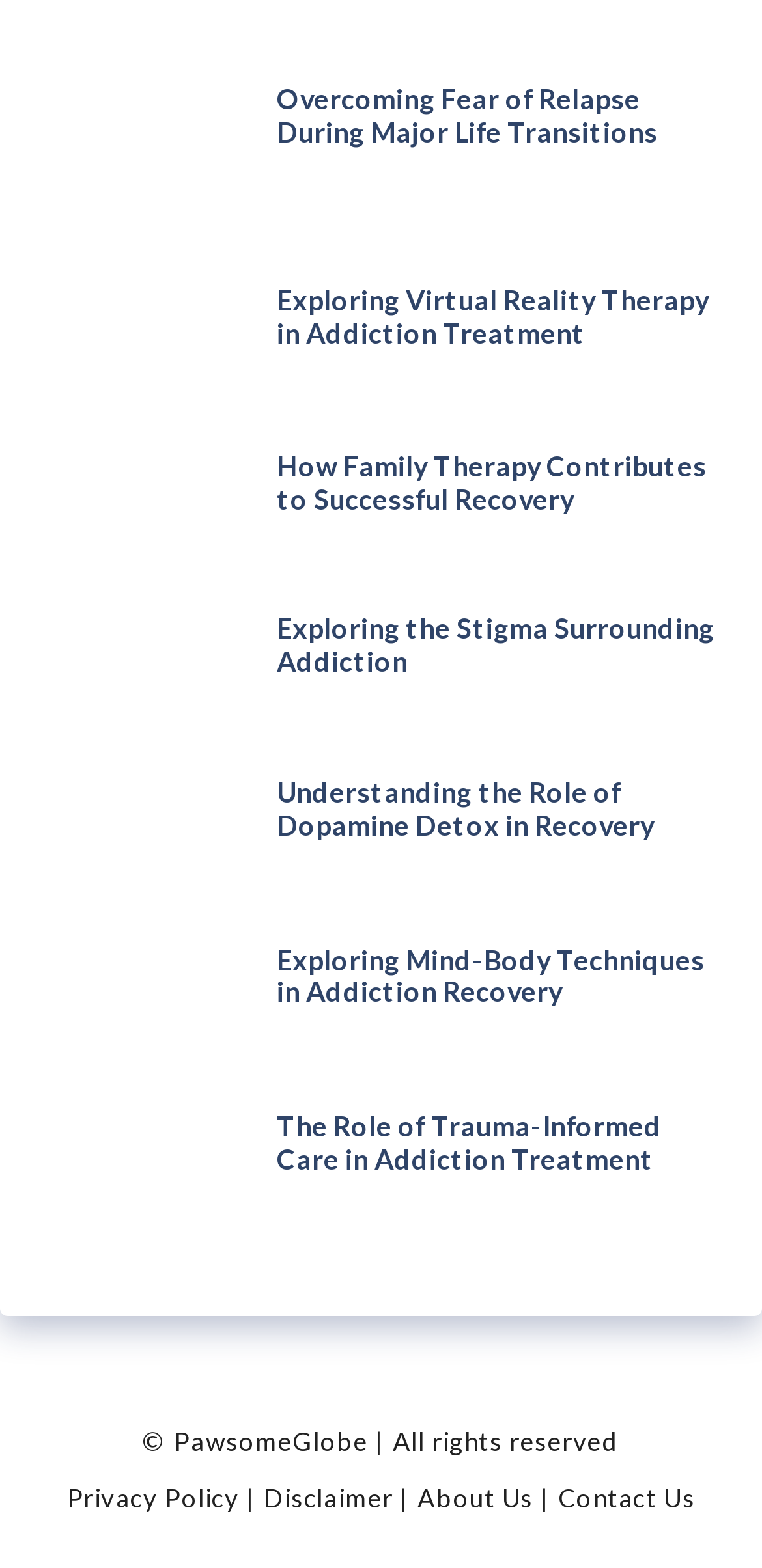Locate the UI element that matches the description Exploring the Stigma Surrounding Addiction in the webpage screenshot. Return the bounding box coordinates in the format (top-left x, top-left y, bottom-right x, bottom-right y), with values ranging from 0 to 1.

[0.363, 0.39, 0.938, 0.432]